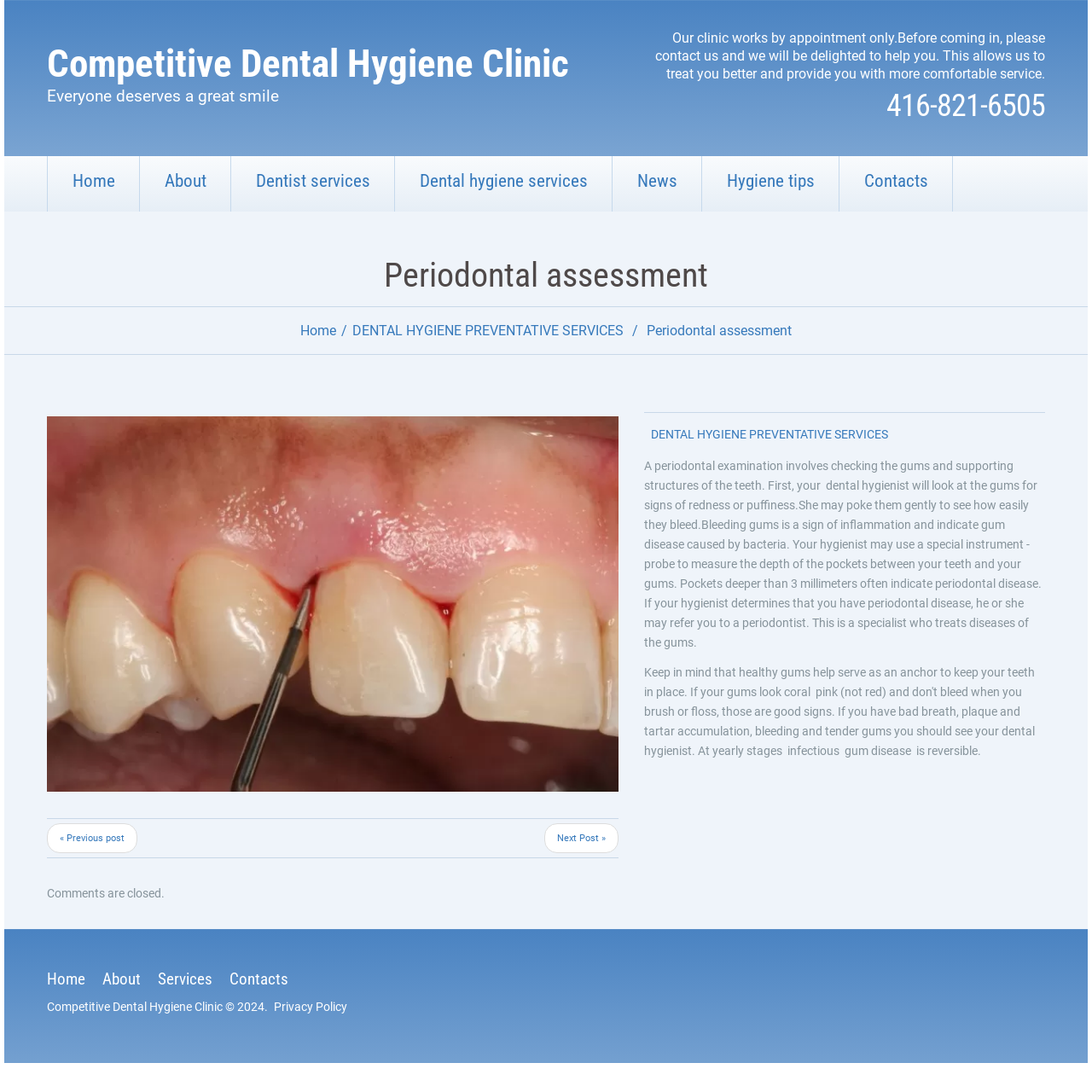Please determine the bounding box coordinates of the clickable area required to carry out the following instruction: "Go to the 'Dentist services' page". The coordinates must be four float numbers between 0 and 1, represented as [left, top, right, bottom].

[0.212, 0.143, 0.361, 0.194]